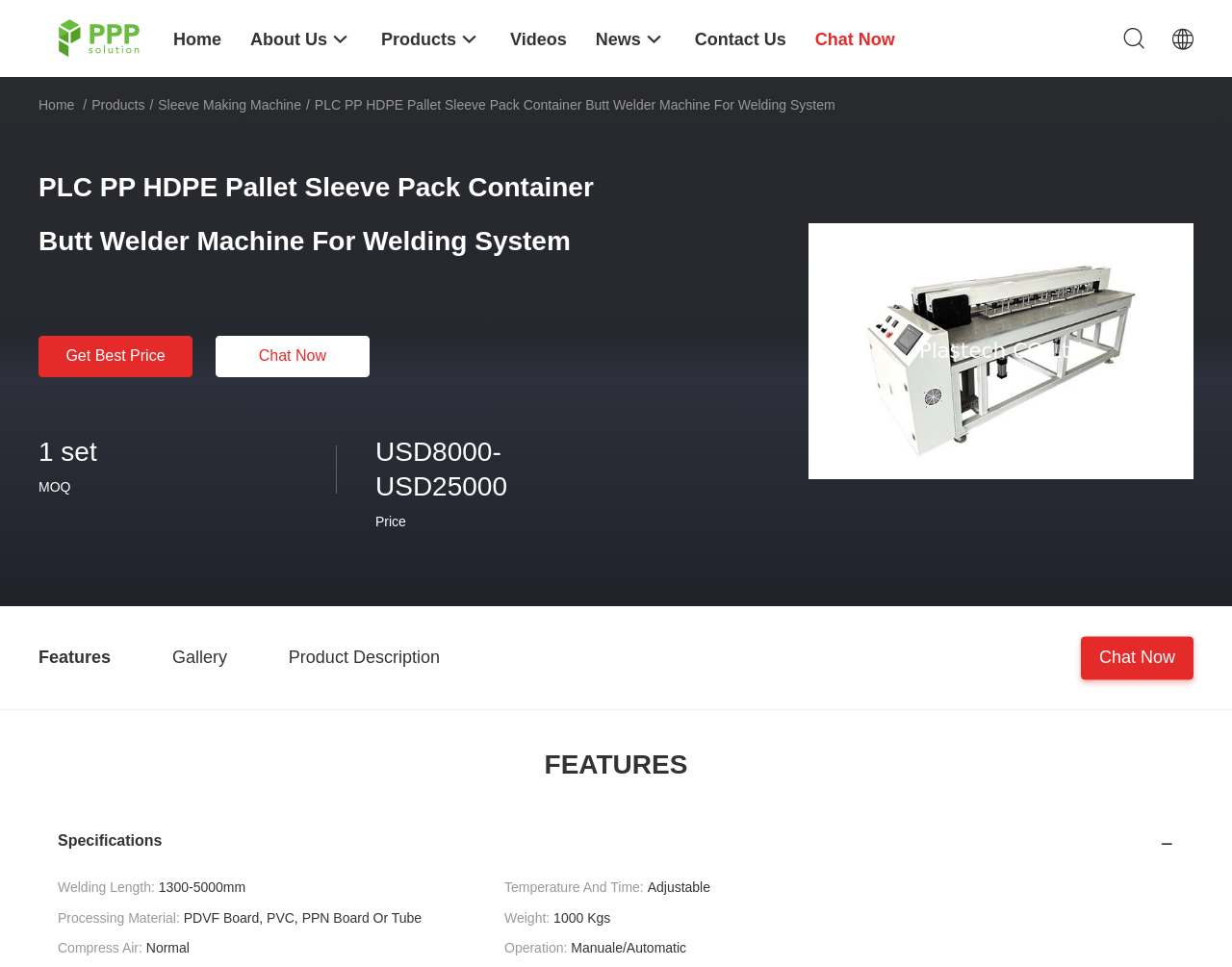Explain the features and main sections of the webpage comprehensively.

The webpage is about a product called "PLC PP HDPE Pallet Sleeve Pack Container Butt Welder Machine For Welding System" from a company called Plastech CO.,LTD. At the top left corner, there is a logo of the company with a link to the company's homepage. Next to the logo, there is a navigation menu with links to "Home", "About Us", "Products", "Videos", "News", "Contact Us", and "Chat Now".

Below the navigation menu, there is a breadcrumb trail with links to "Home" and "Products". The product name is displayed prominently in a heading, with a "Get Best Price" button and a "Chat Now" button below it.

On the right side of the product name, there is a table with product details, including the minimum order quantity (MOQ), price range, and a link to the product page. Below the product details, there are three tabs labeled "Features", "Gallery", and "Product Description".

Further down the page, there is a section with the product's features, specifications, and technical details, including welding length, temperature and time, processing material, weight, compress air, and operation mode. The specifications are listed in a table with clear labels and values.

At the bottom right corner of the page, there is another "Chat Now" button. Throughout the page, there are several images, including the company logo, product images, and possibly other graphics or icons.